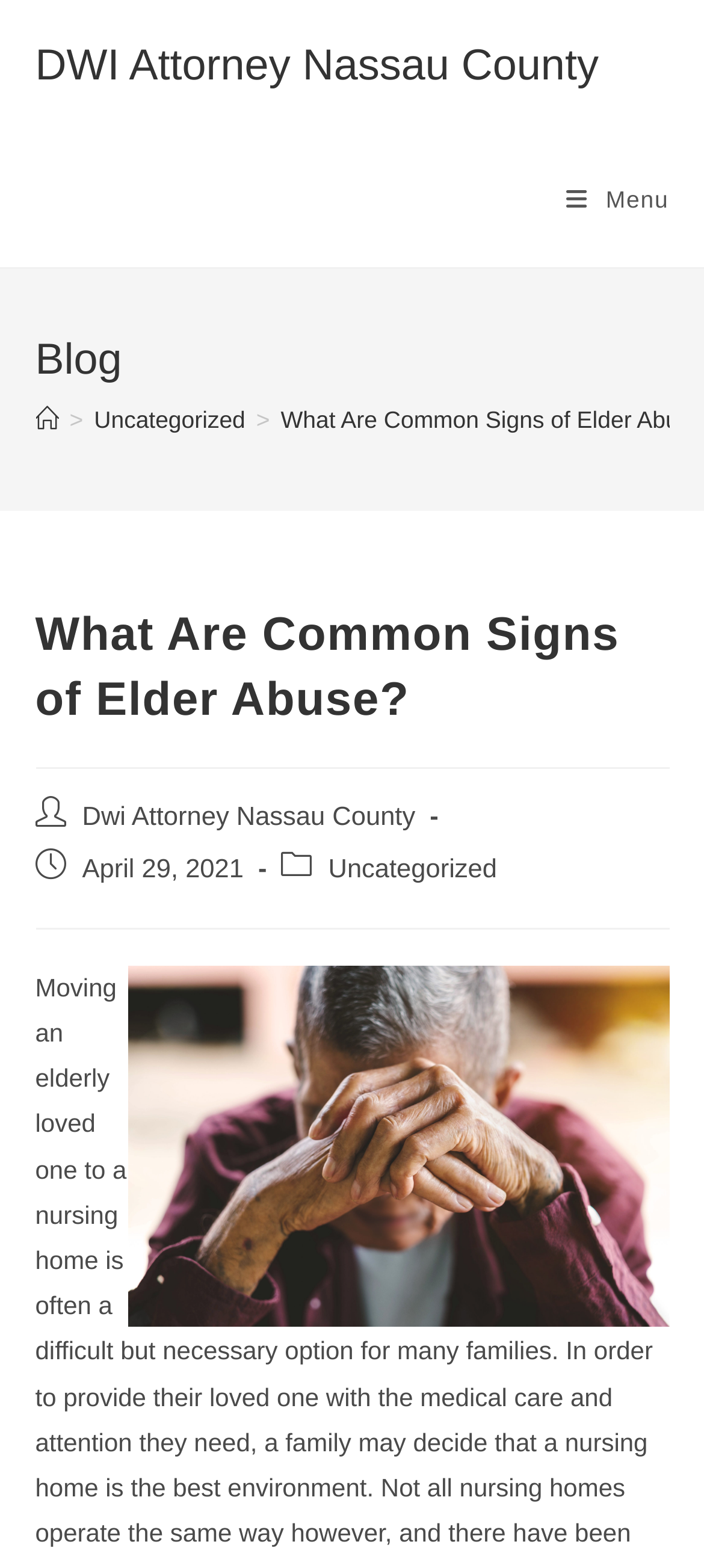Can you find the bounding box coordinates for the UI element given this description: "Uncategorized"? Provide the coordinates as four float numbers between 0 and 1: [left, top, right, bottom].

[0.466, 0.546, 0.706, 0.564]